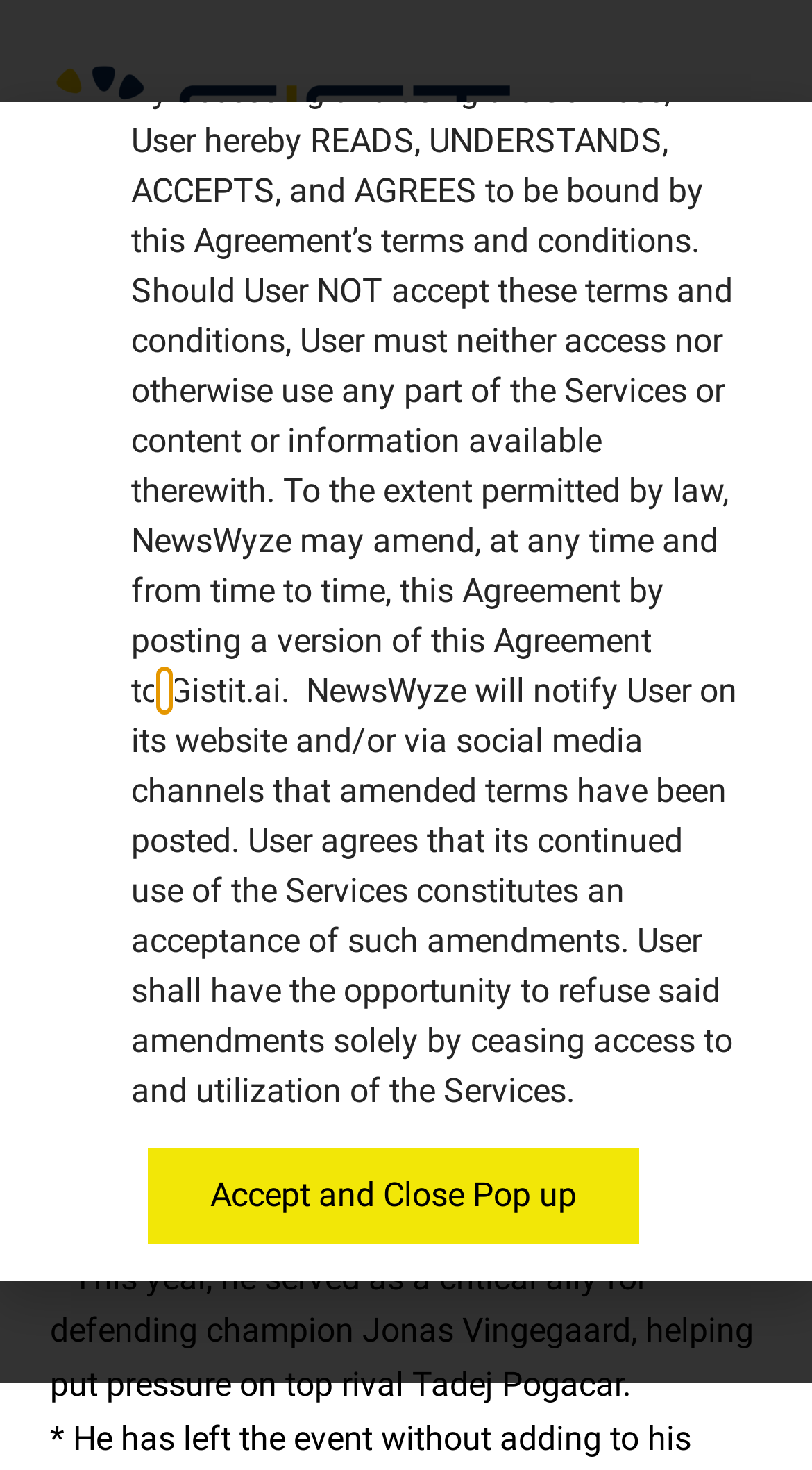What is the relation between Wout van Aert and Jonas Vingegaard?
Refer to the image and provide a one-word or short phrase answer.

Wout van Aert was a critical ally for Jonas Vingegaard